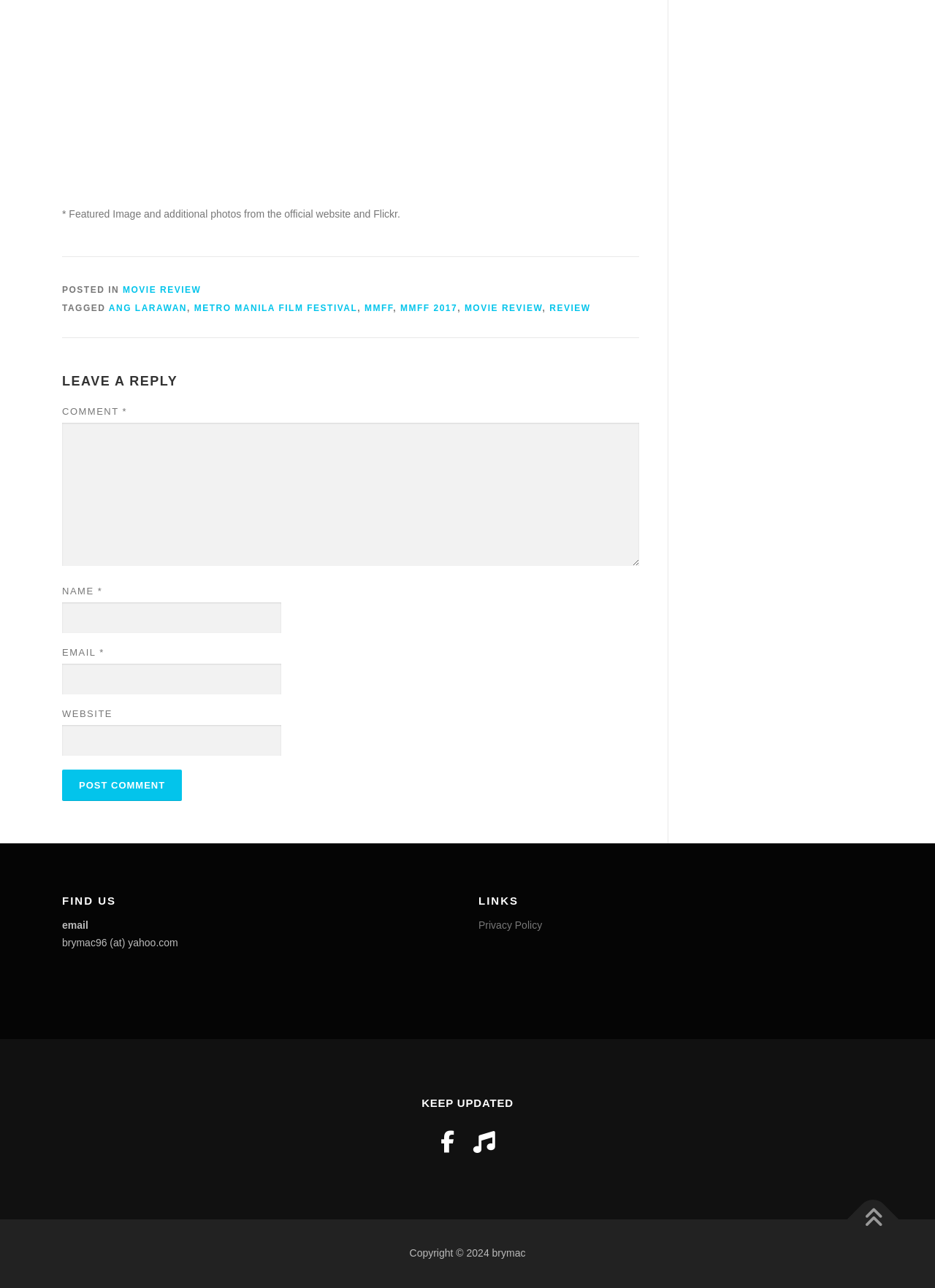Predict the bounding box coordinates of the area that should be clicked to accomplish the following instruction: "Click the 'ANG LARAWAN' link". The bounding box coordinates should consist of four float numbers between 0 and 1, i.e., [left, top, right, bottom].

[0.116, 0.235, 0.2, 0.243]